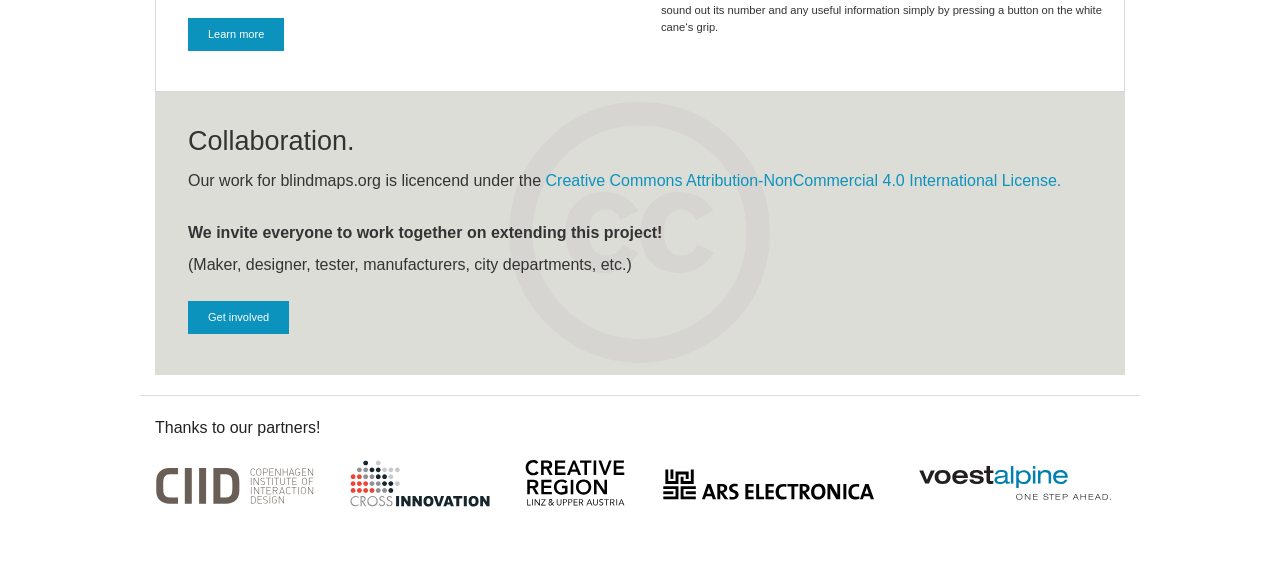What type of license is used for the work?
Answer with a single word or short phrase according to what you see in the image.

NonCommercial